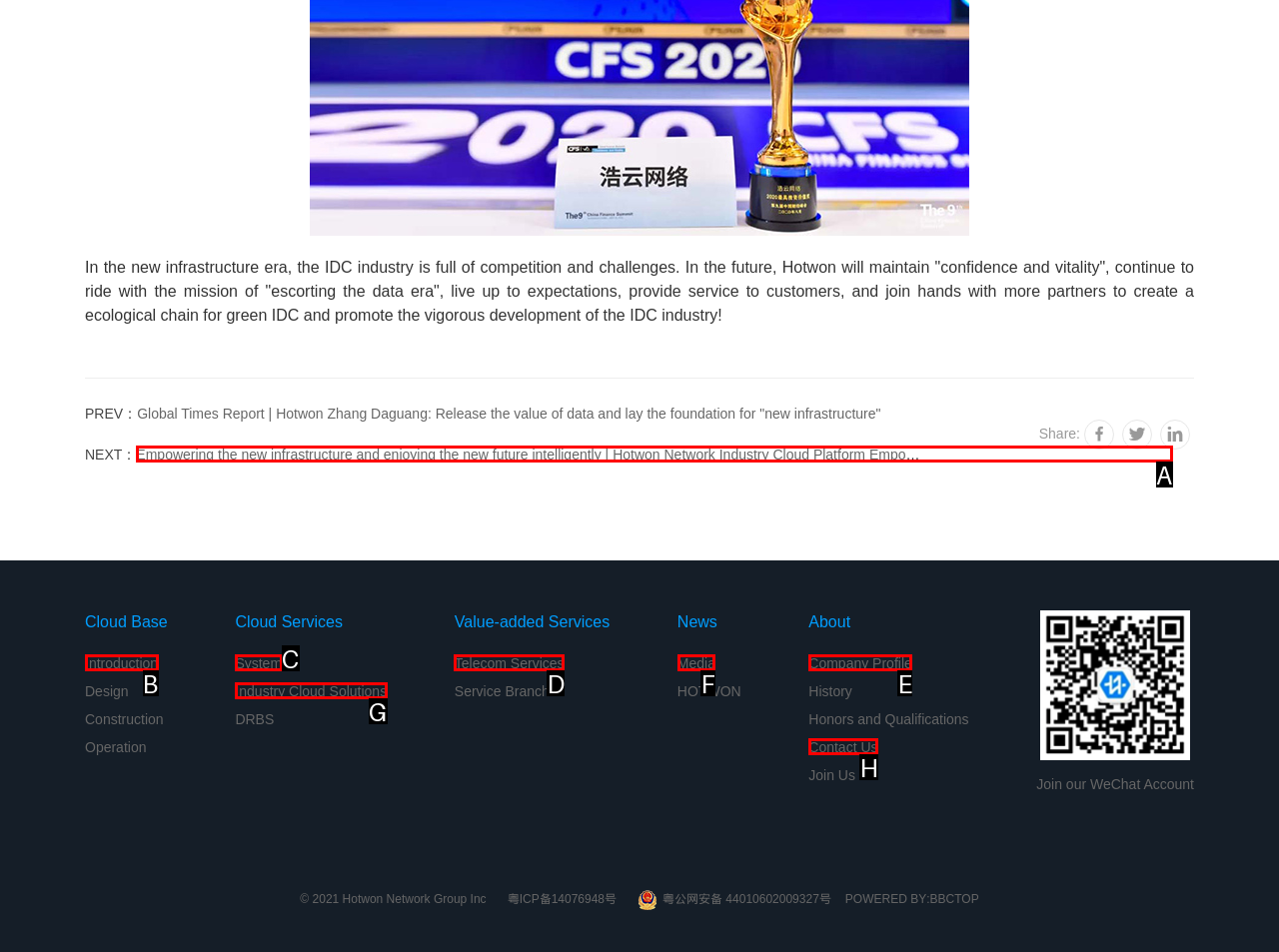Select the correct UI element to click for this task: Read the news about Hotwon.
Answer using the letter from the provided options.

F